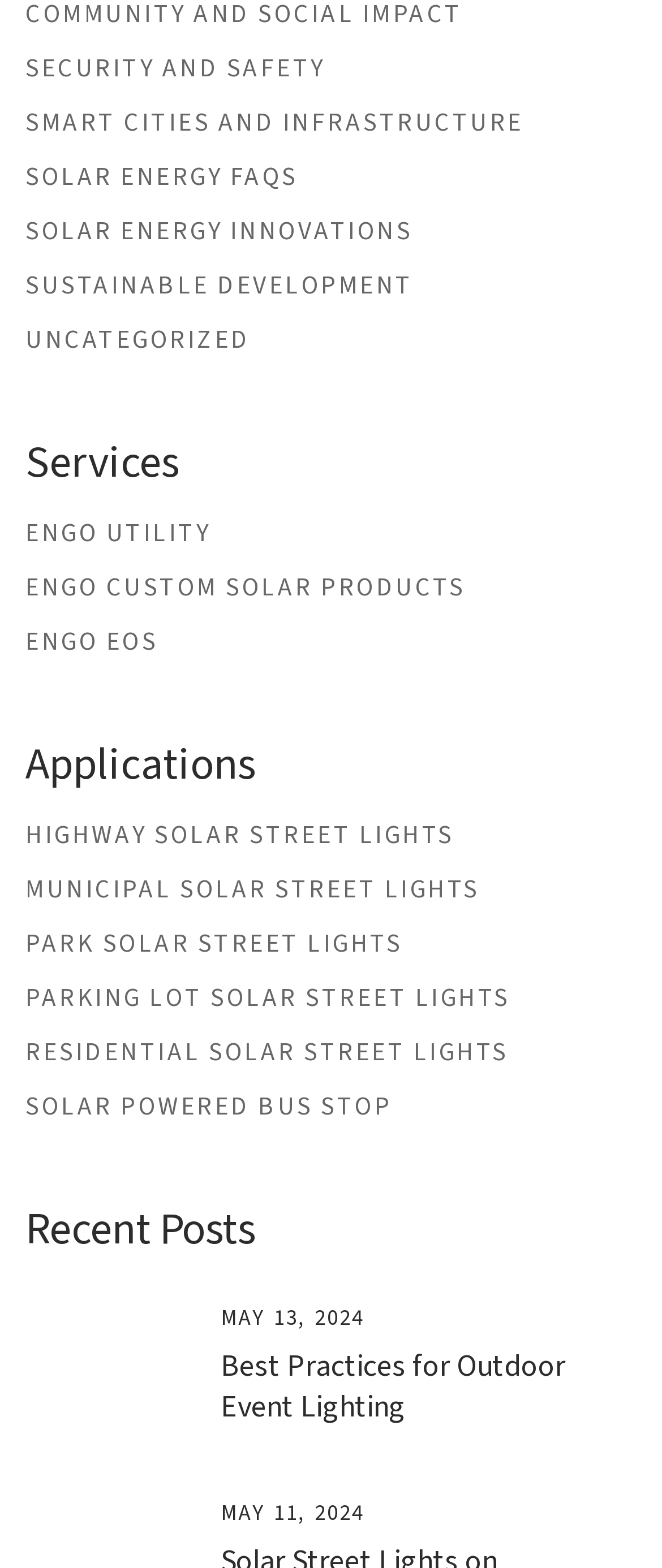Identify the bounding box coordinates necessary to click and complete the given instruction: "Check out the recent post about people gathering".

[0.038, 0.871, 0.295, 0.893]